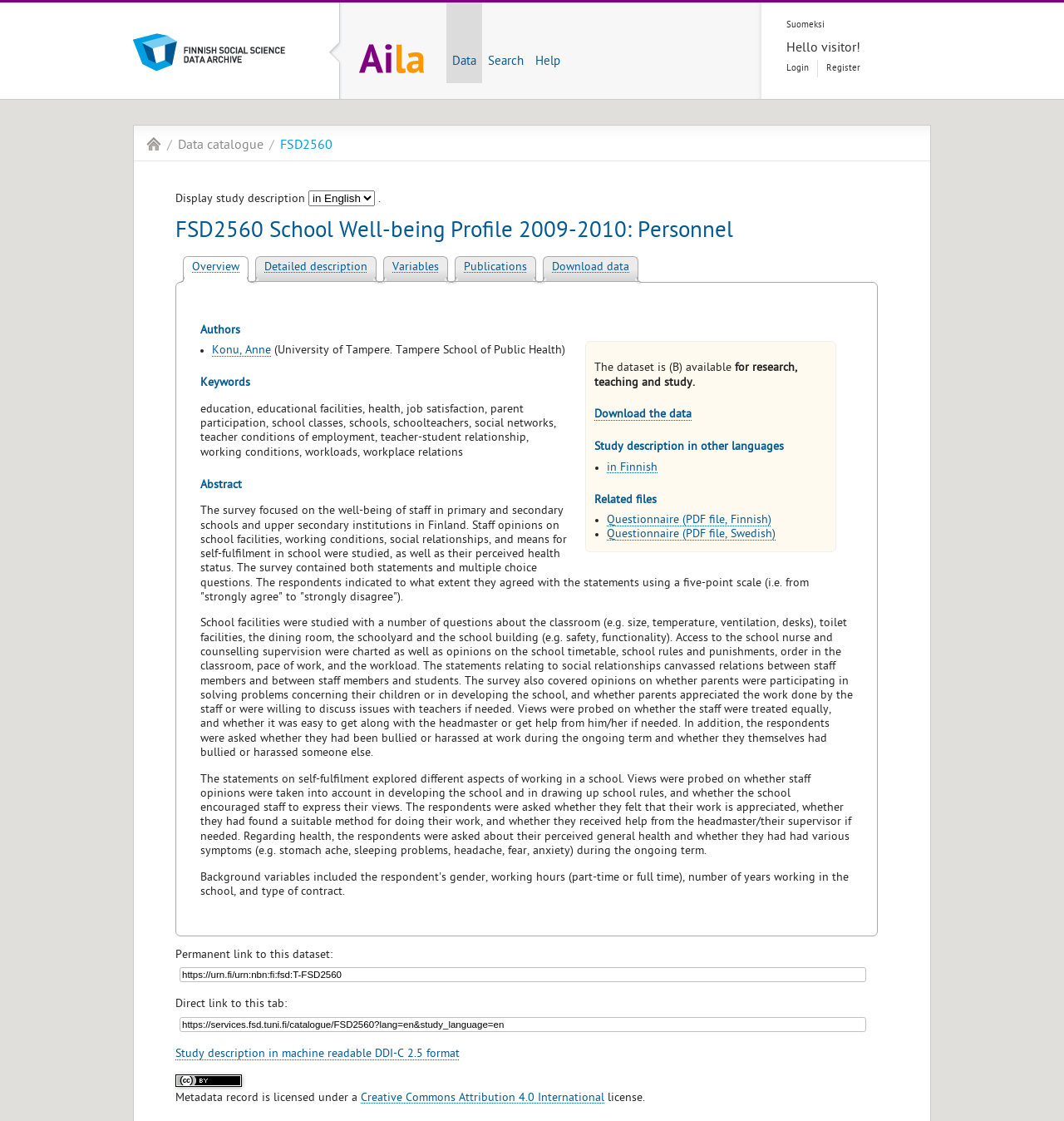Please provide a comprehensive response to the question based on the details in the image: What is the format of the study description?

I found the answer by looking at the link element with the text 'Study description in machine readable DDI-C 2.5 format' which is located at the bottom of the webpage.